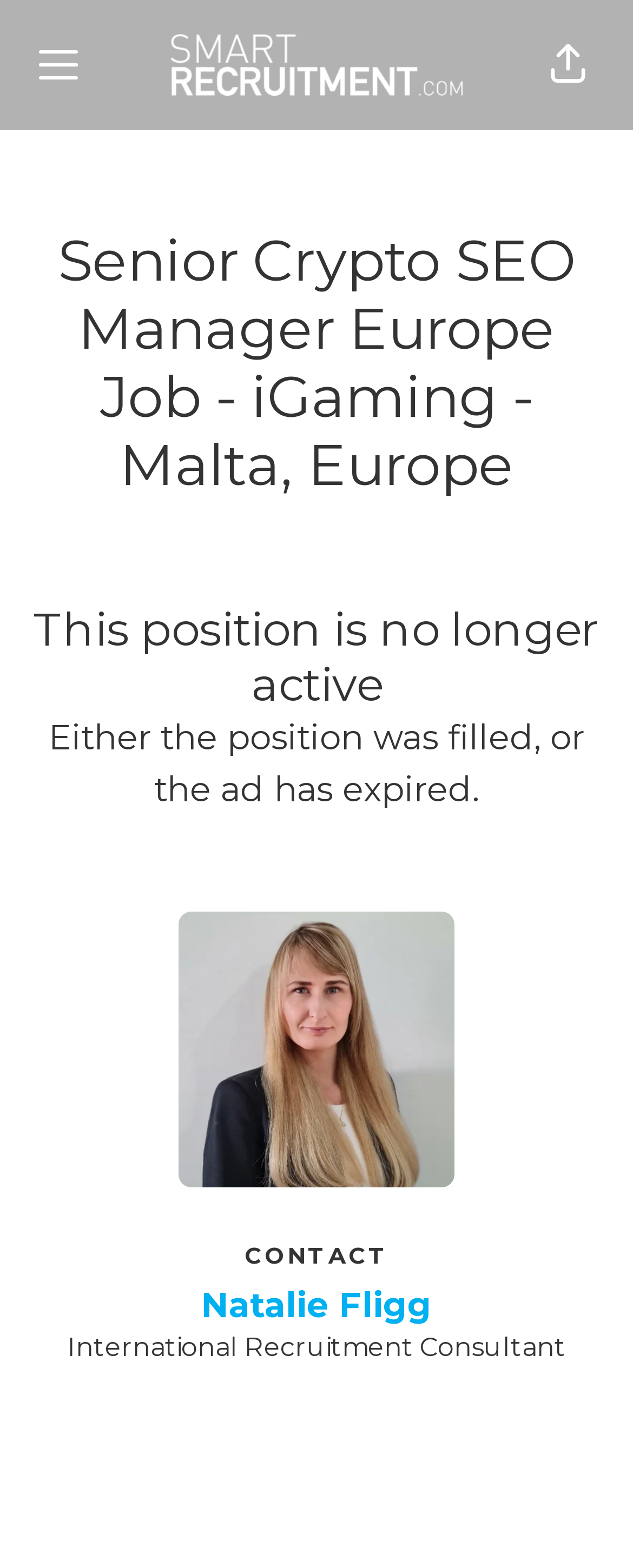Provide a short answer to the following question with just one word or phrase: What is the relationship between the job posting and iGaming?

The job is in iGaming